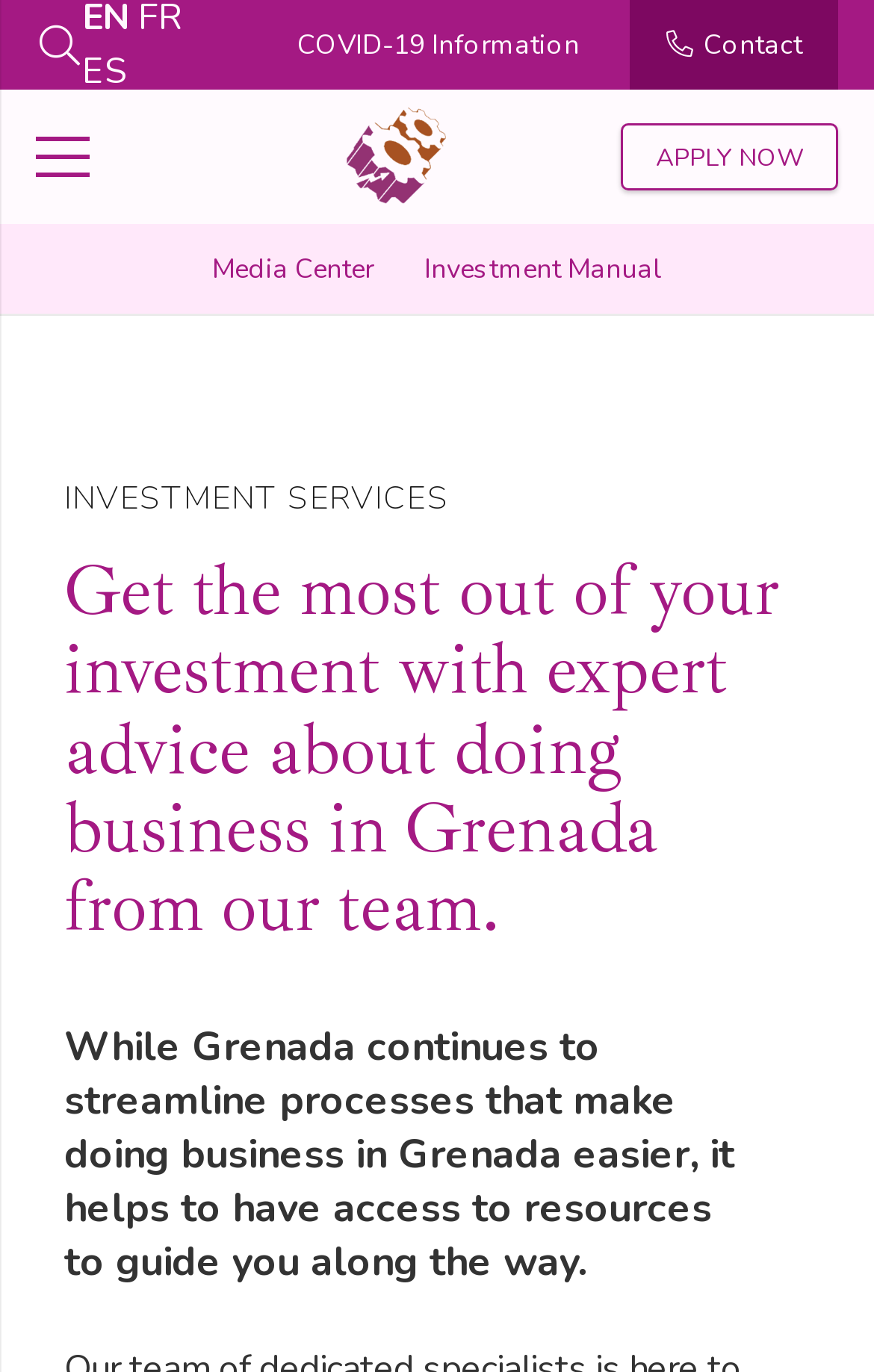Locate the bounding box coordinates of the element that should be clicked to fulfill the instruction: "Contact the agency".

[0.762, 0.02, 0.918, 0.046]